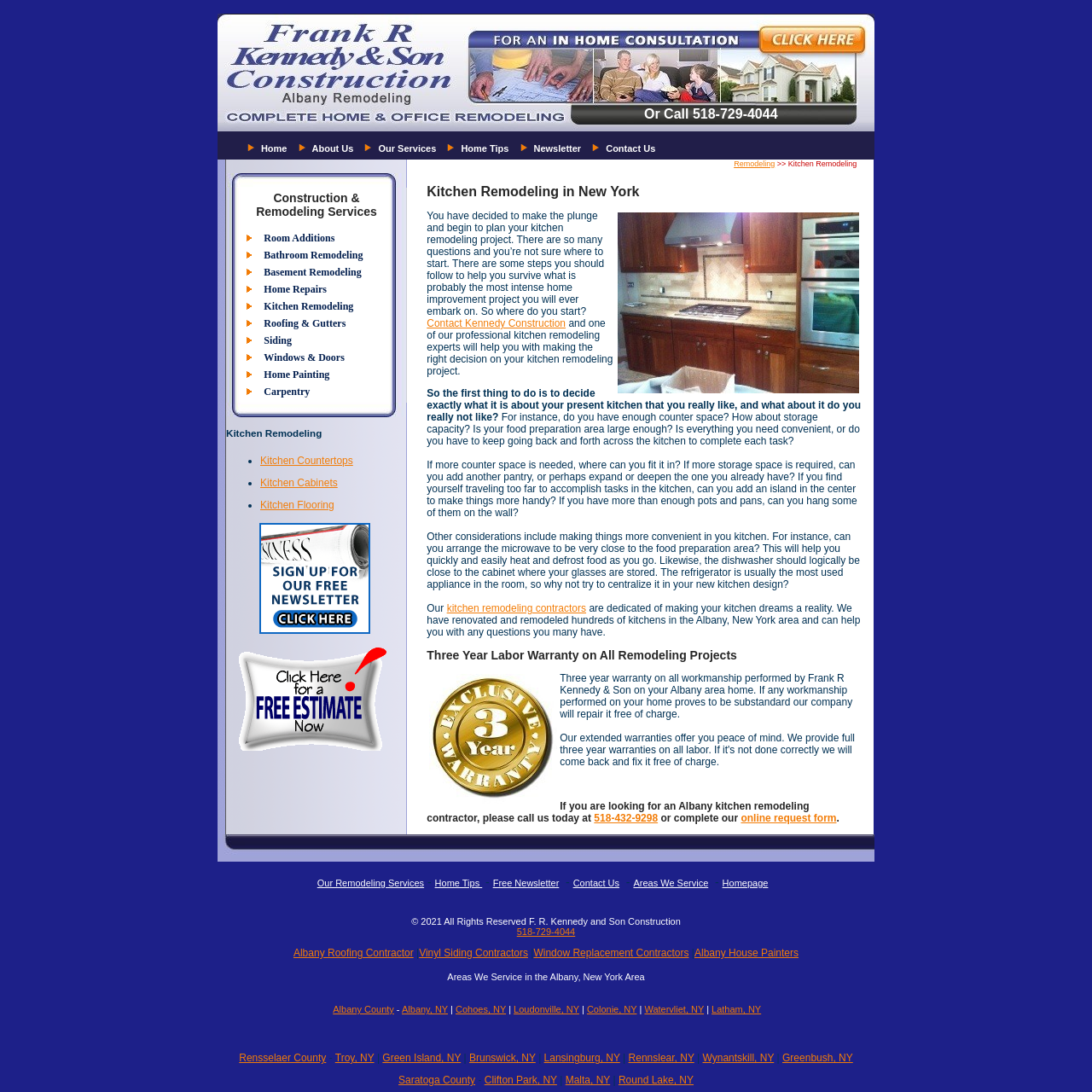Please answer the following query using a single word or phrase: 
What is the purpose of the spacer images?

Separating elements